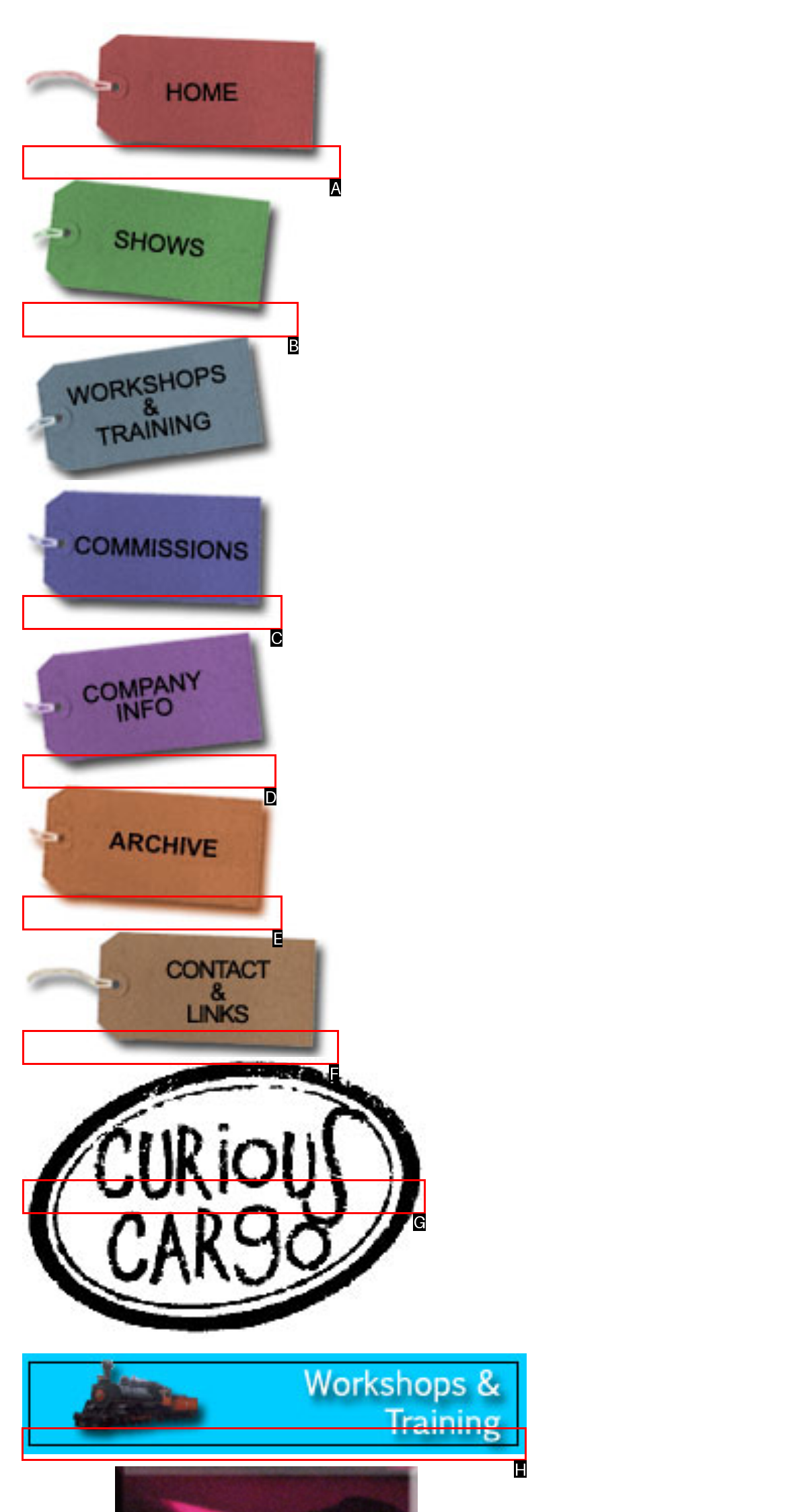Show which HTML element I need to click to perform this task: click the link at the bottom Answer with the letter of the correct choice.

H